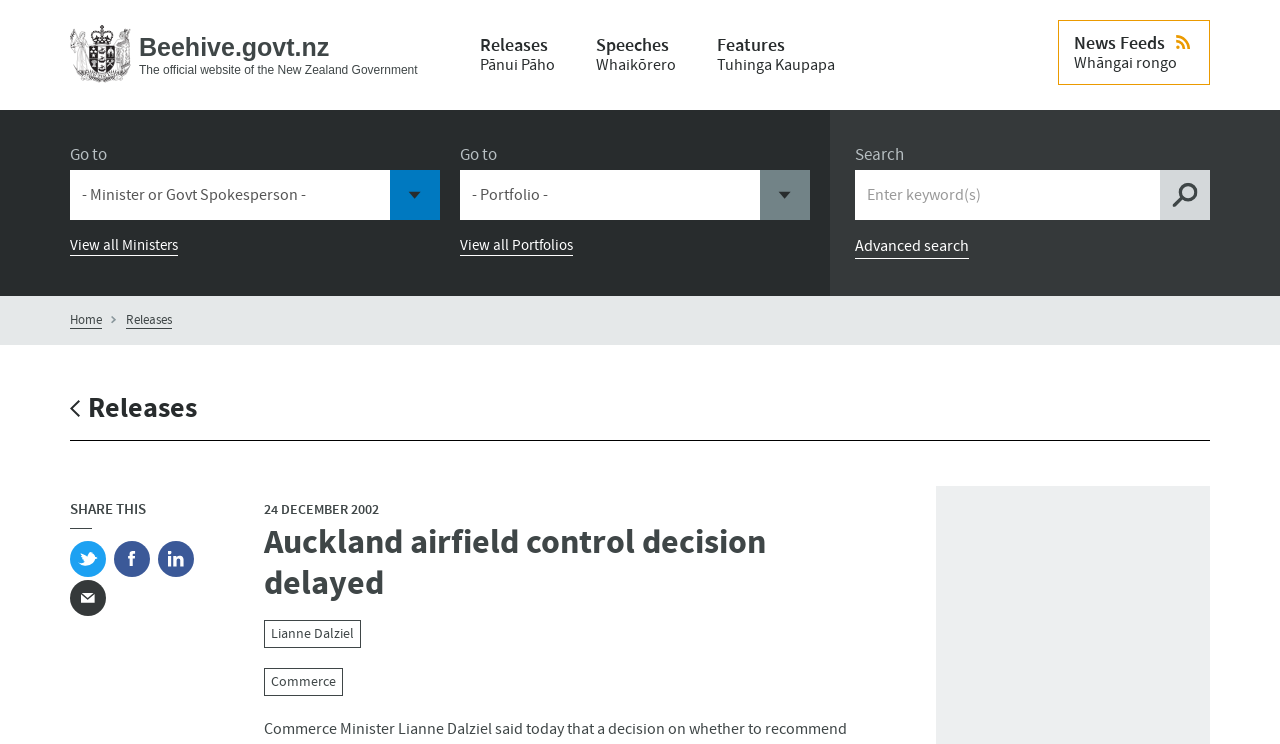With reference to the image, please provide a detailed answer to the following question: What can you do with the 'Search' textbox?

I found the answer by looking at the search bar, where it says 'Search' and has a textbox and a search button next to it, indicating that you can type in keywords and search for something.